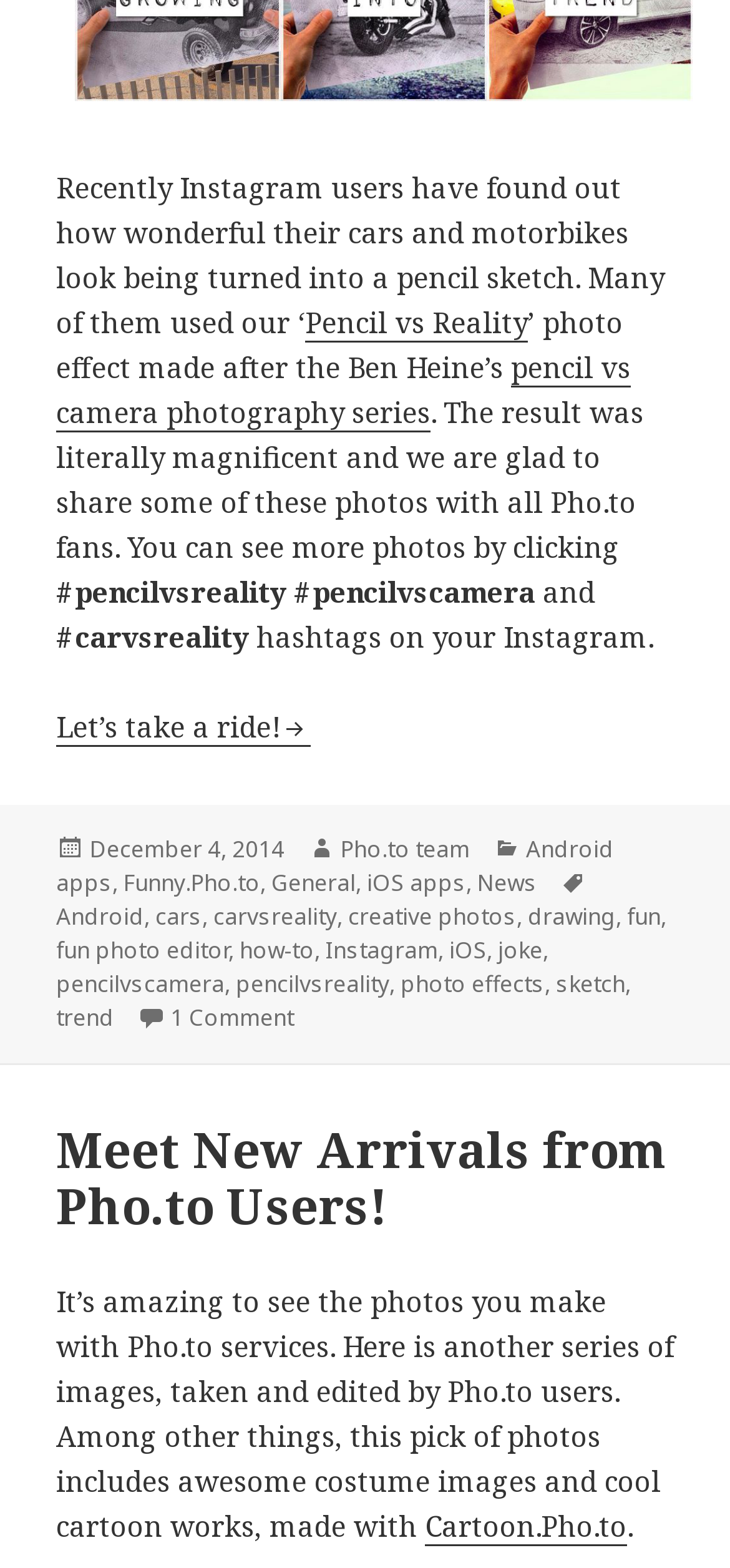What is the category of the blog post?
Answer the question with as much detail as possible.

The categories of the blog post are 'Android apps', 'Funny.Pho.to', 'General', 'iOS apps', and 'News', which are mentioned in the footer section of the webpage.